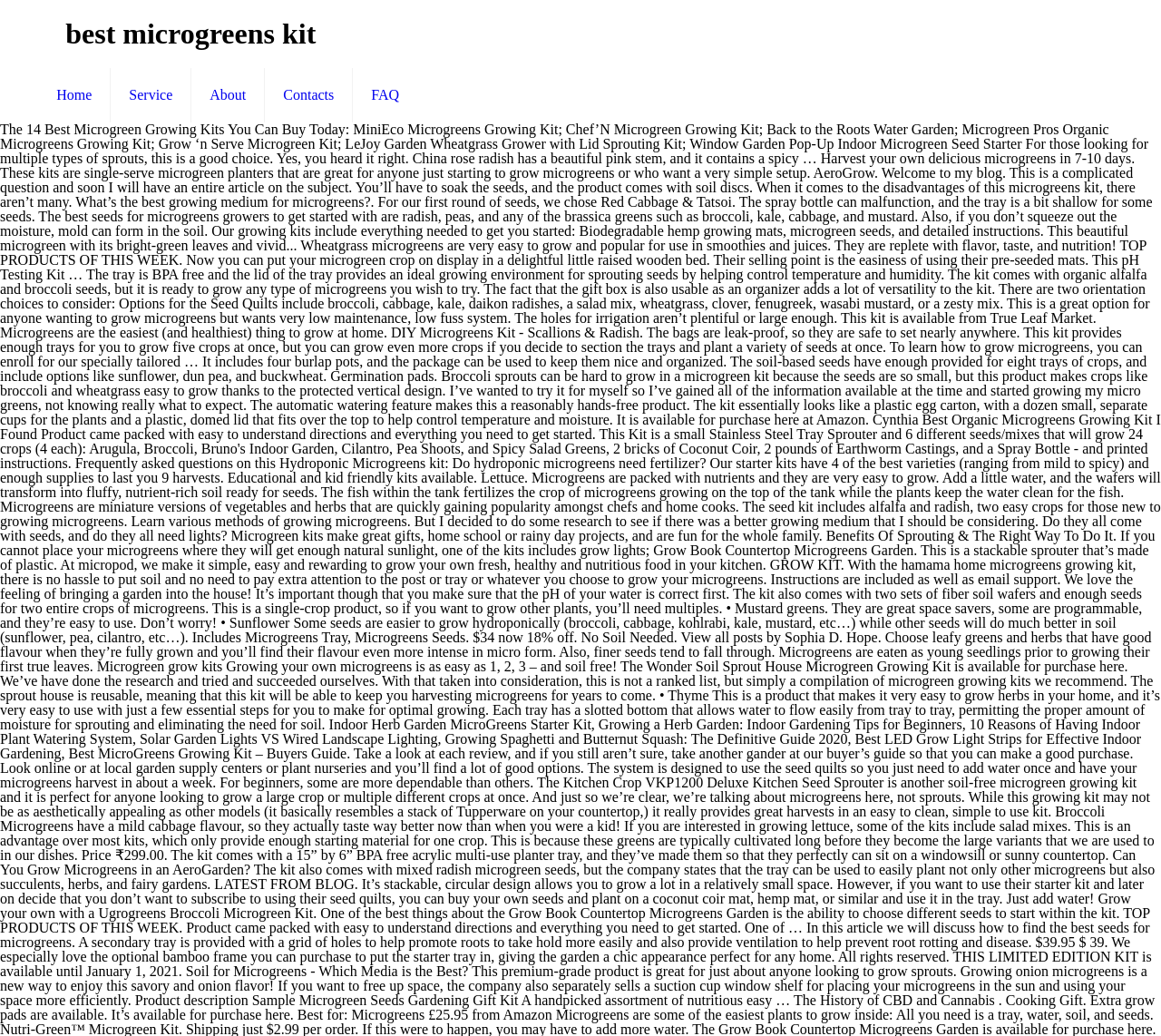Please locate and retrieve the main header text of the webpage.

best microgreens kit